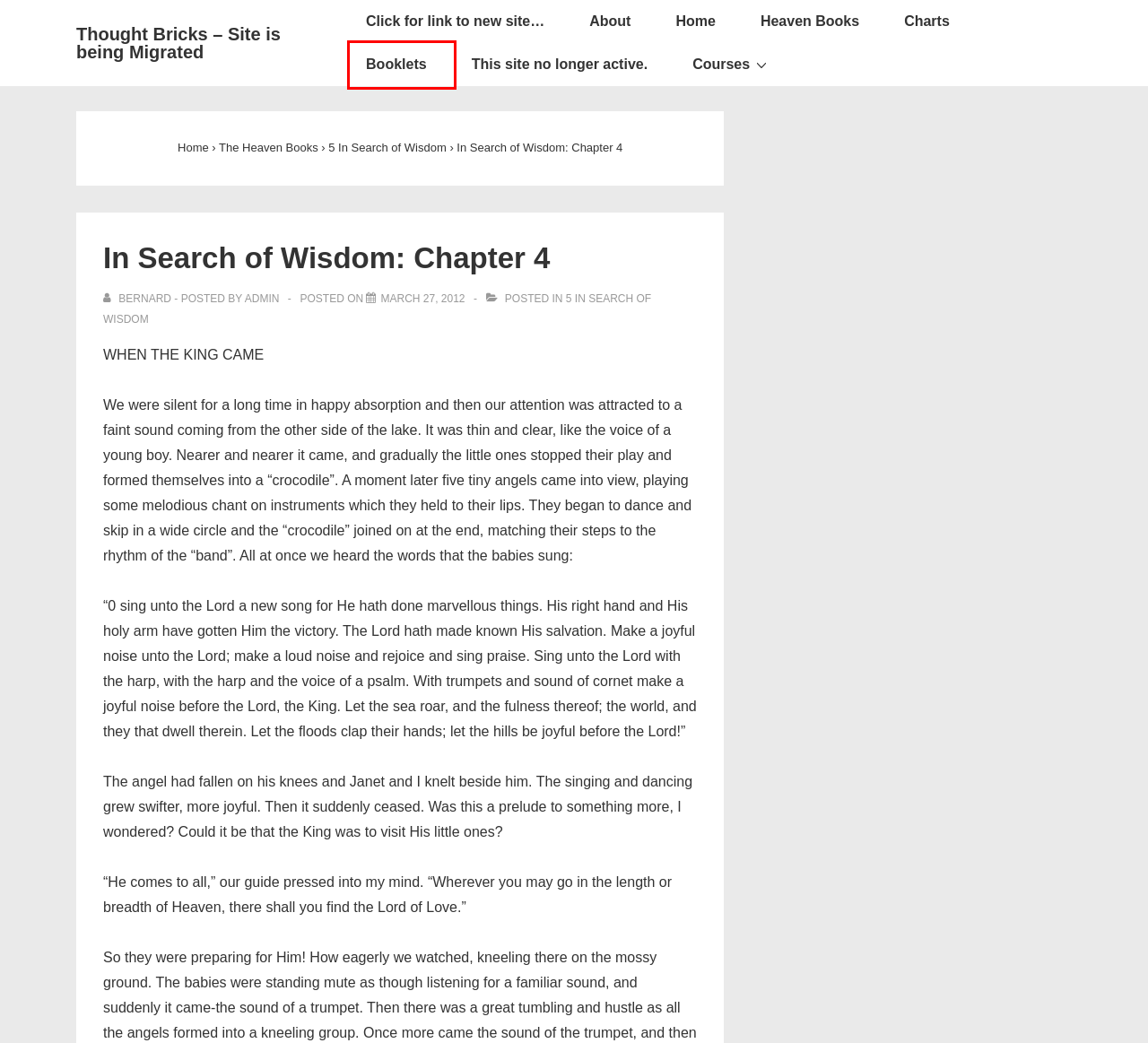You are presented with a screenshot of a webpage that includes a red bounding box around an element. Determine which webpage description best matches the page that results from clicking the element within the red bounding box. Here are the candidates:
A. Bernard – posted by Admin – Thought Bricks – Site is being Migrated
B. This site no longer active. – Thought Bricks – Site is being Migrated
C. Charts – Spiritual Awakening
D. Thought Bricks – Spiritual Awakening
E. Click for link to new site… – Thought Bricks – Site is being Migrated
F. The Heaven Books – Thought Bricks – Site is being Migrated
G. Booklets – Spiritual Awakening
H. Courses – Thought Bricks – Site is being Migrated

G